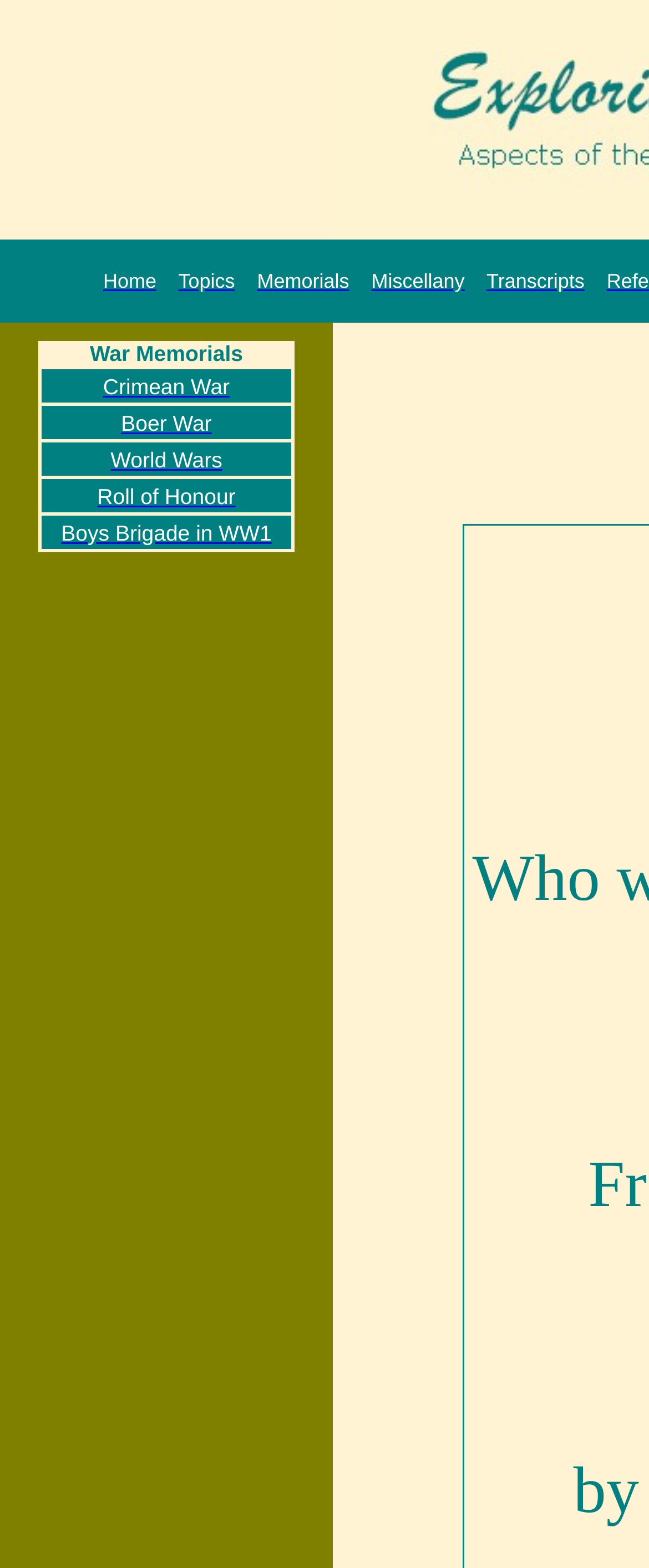Locate the bounding box coordinates of the clickable region to complete the following instruction: "View World Wars."

[0.17, 0.284, 0.343, 0.302]